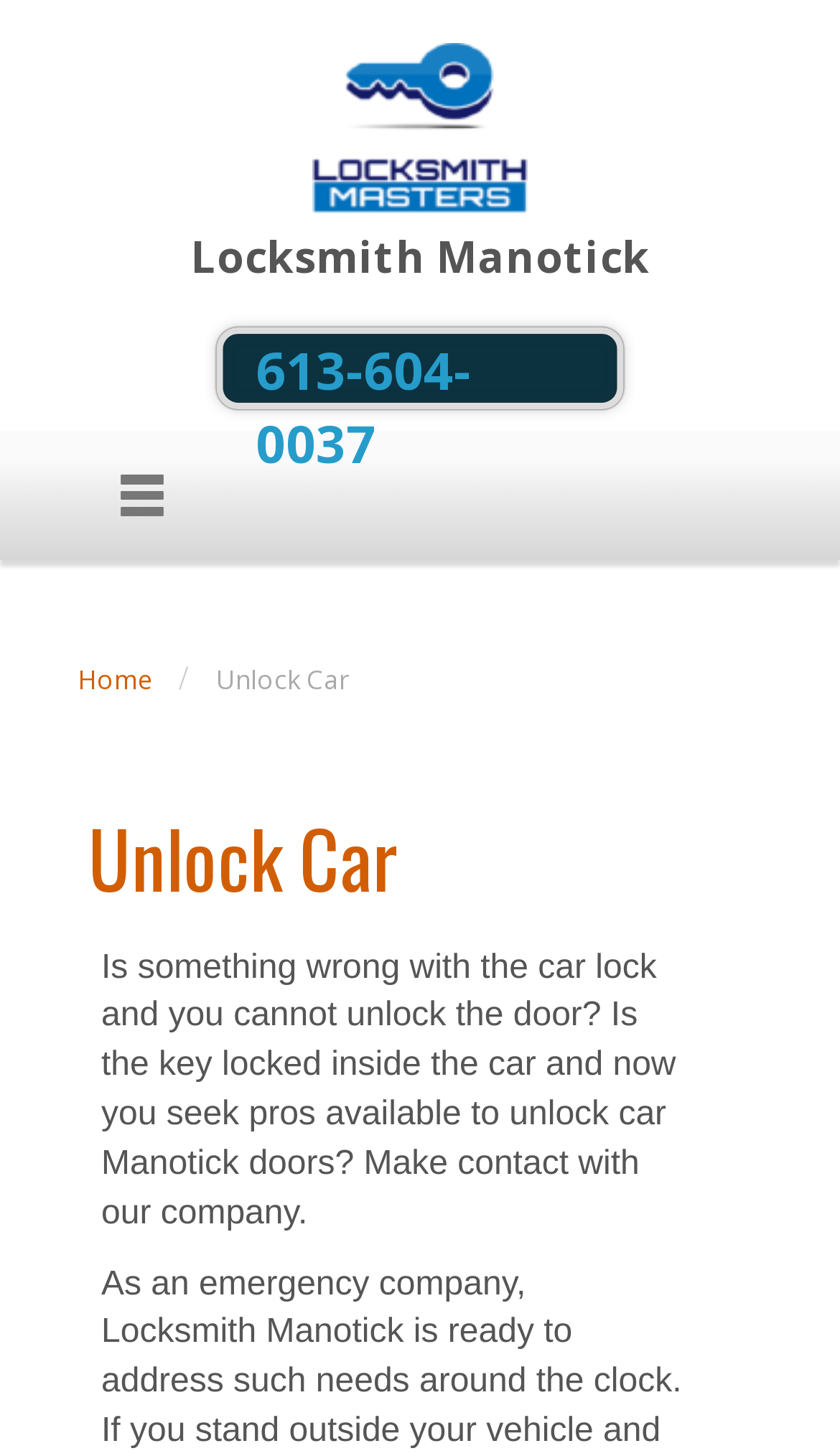Provide a comprehensive description of the webpage.

The webpage appears to be a locksmith service provider in Manotick, ON, offering 24/7 car lockout services. At the top-left corner, there is a link to "Locksmith Manotick, ON" accompanied by an image with the same description. Below this, a phone number "613-604-0037" is prominently displayed. 

To the left of the phone number, there is a small icon represented by the character "Ƹ". On the top-right corner, there is a link to "Home". Next to it, the text "Unlock Car" is displayed. 

Below the top section, there is a heading also titled "Unlock Car". Underneath this heading, a paragraph of text explains the locksmith service, stating that if the car lock is malfunctioning or the key is locked inside, the company can be contacted to unlock the car doors in Manotick.